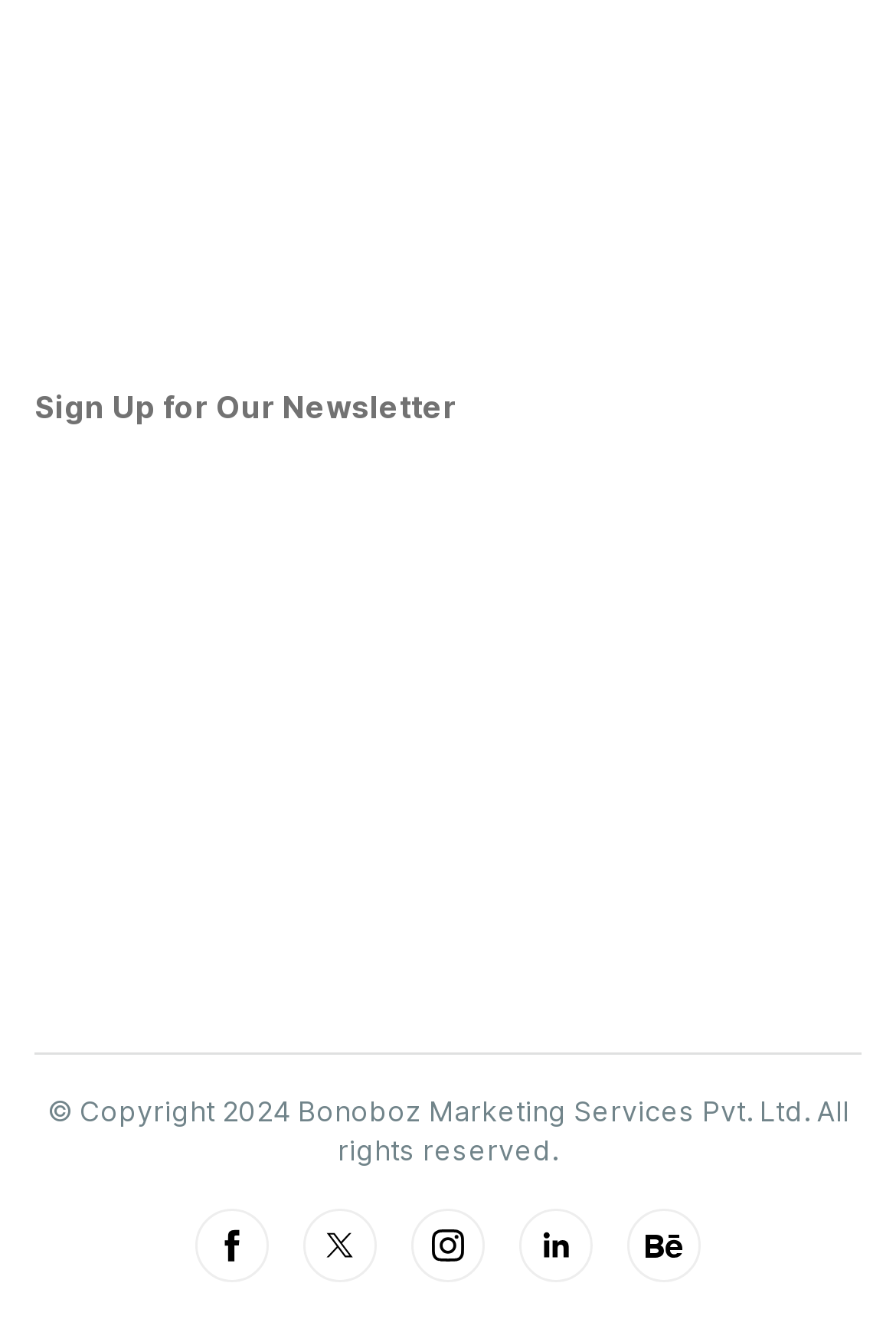Using details from the image, please answer the following question comprehensively:
How many navigation links are there?

I counted the number of navigation links at the top of the webpage, which are 'WHO WE ARE', 'CLIENTS', 'WORK WITH US', 'CASE STUDIES', 'BLOG', and 'PORTFOLIO'.